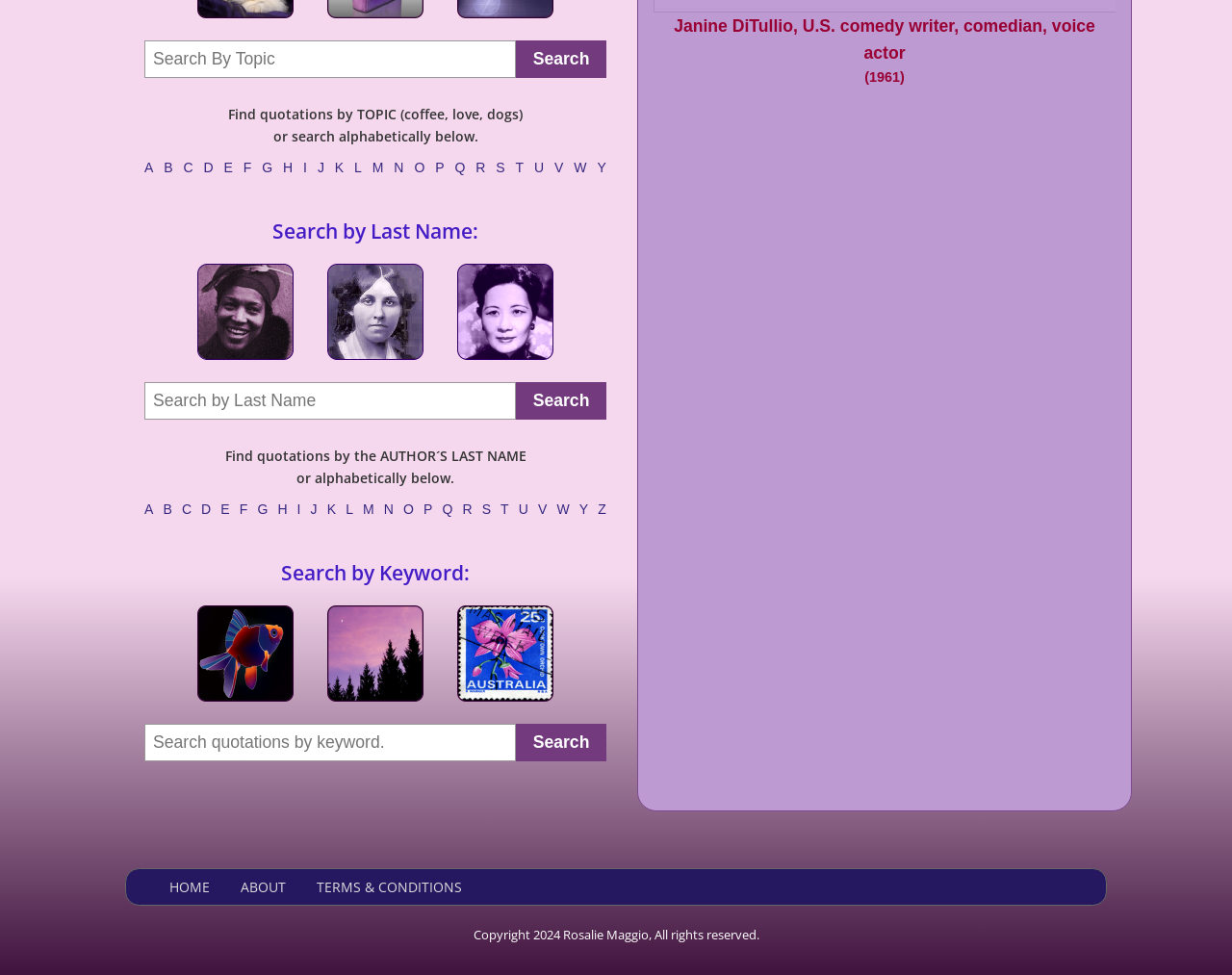Determine the bounding box coordinates for the UI element with the following description: "alt="keyword twilight"". The coordinates should be four float numbers between 0 and 1, represented as [left, top, right, bottom].

[0.266, 0.62, 0.344, 0.727]